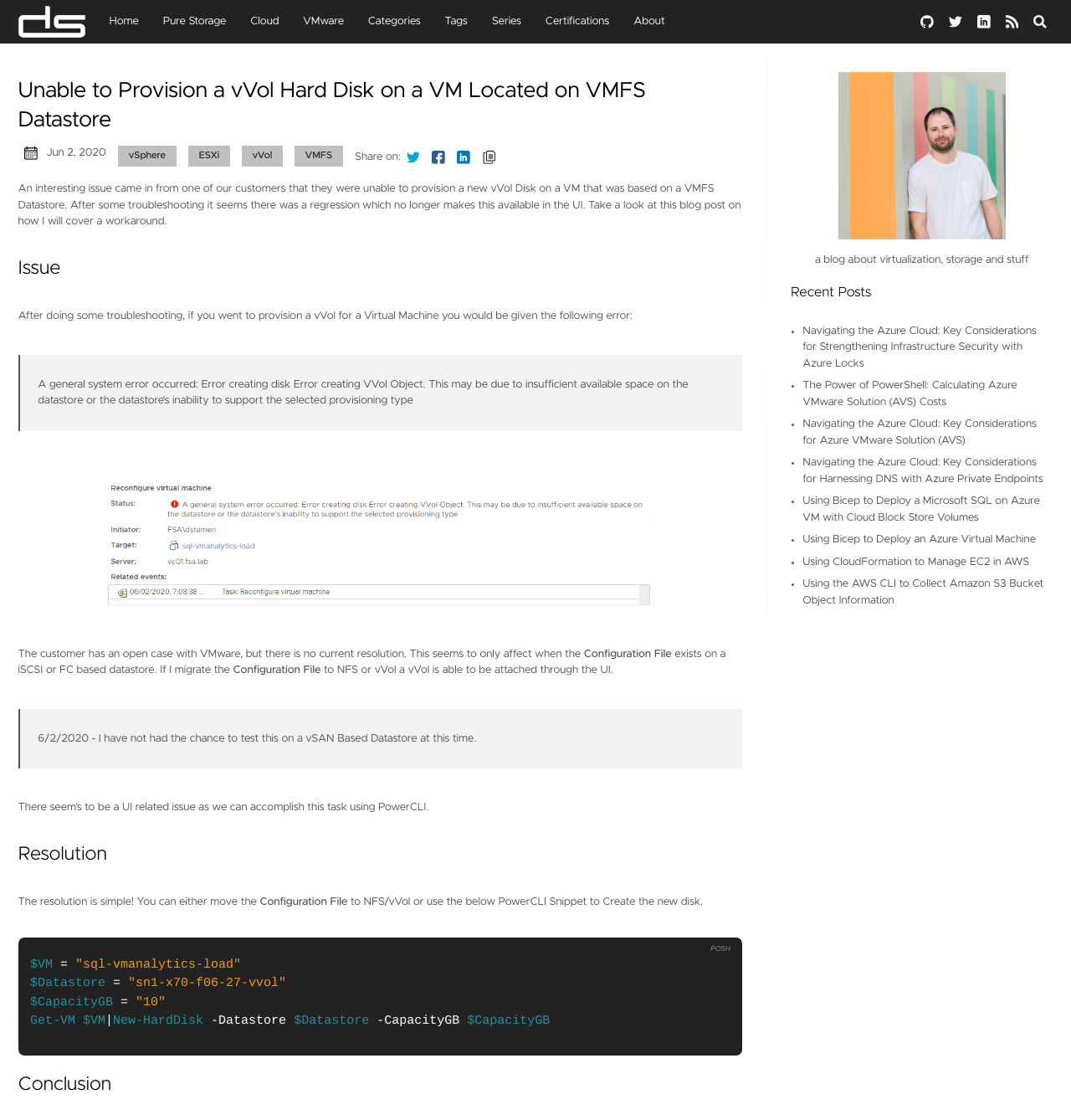What is the topic of the blog post?
Based on the image, provide your answer in one word or phrase.

vVol Disk provisioning